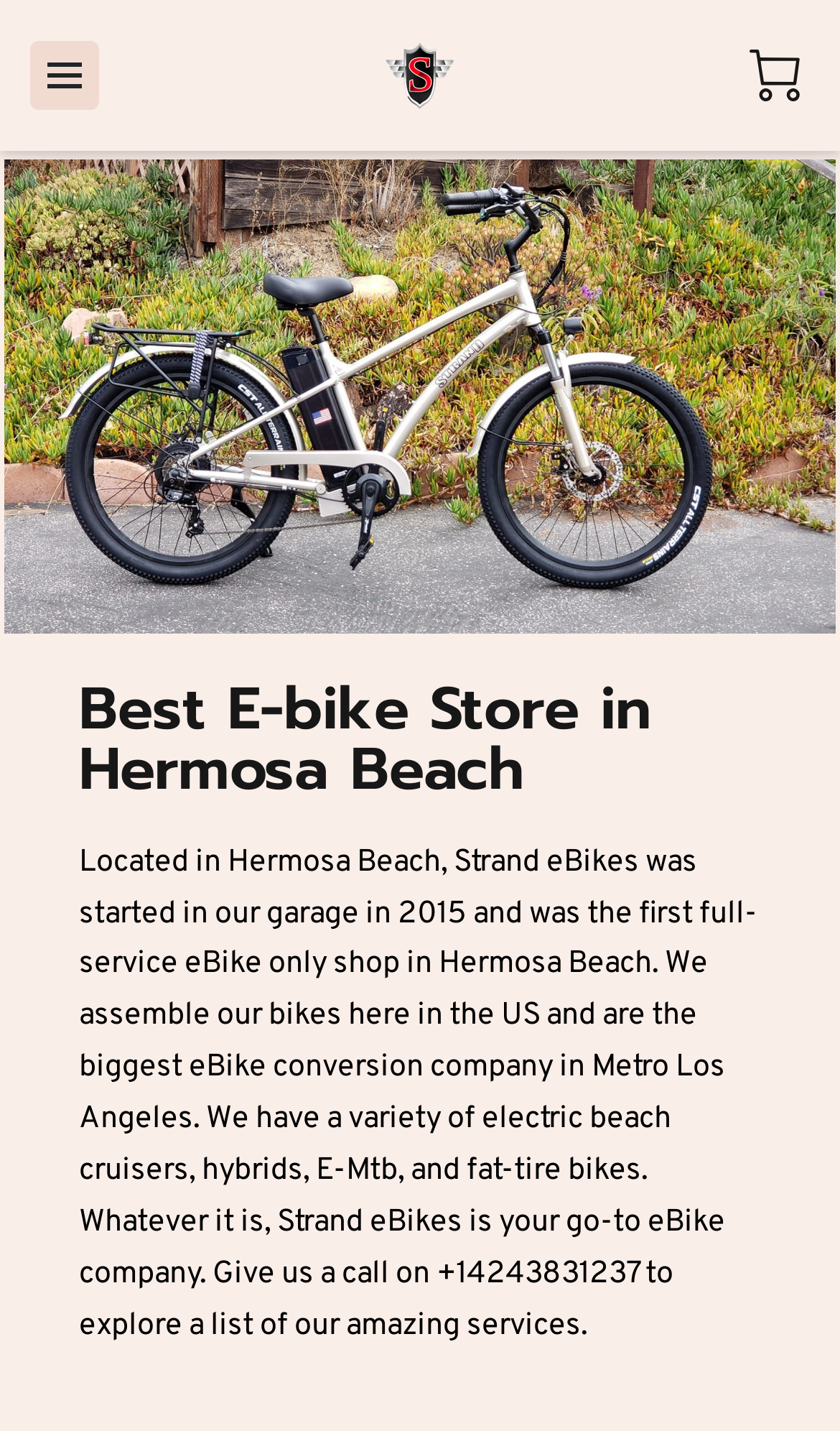Answer the question using only one word or a concise phrase: What is Strand eBikes' specialty?

Full-service eBike only shop